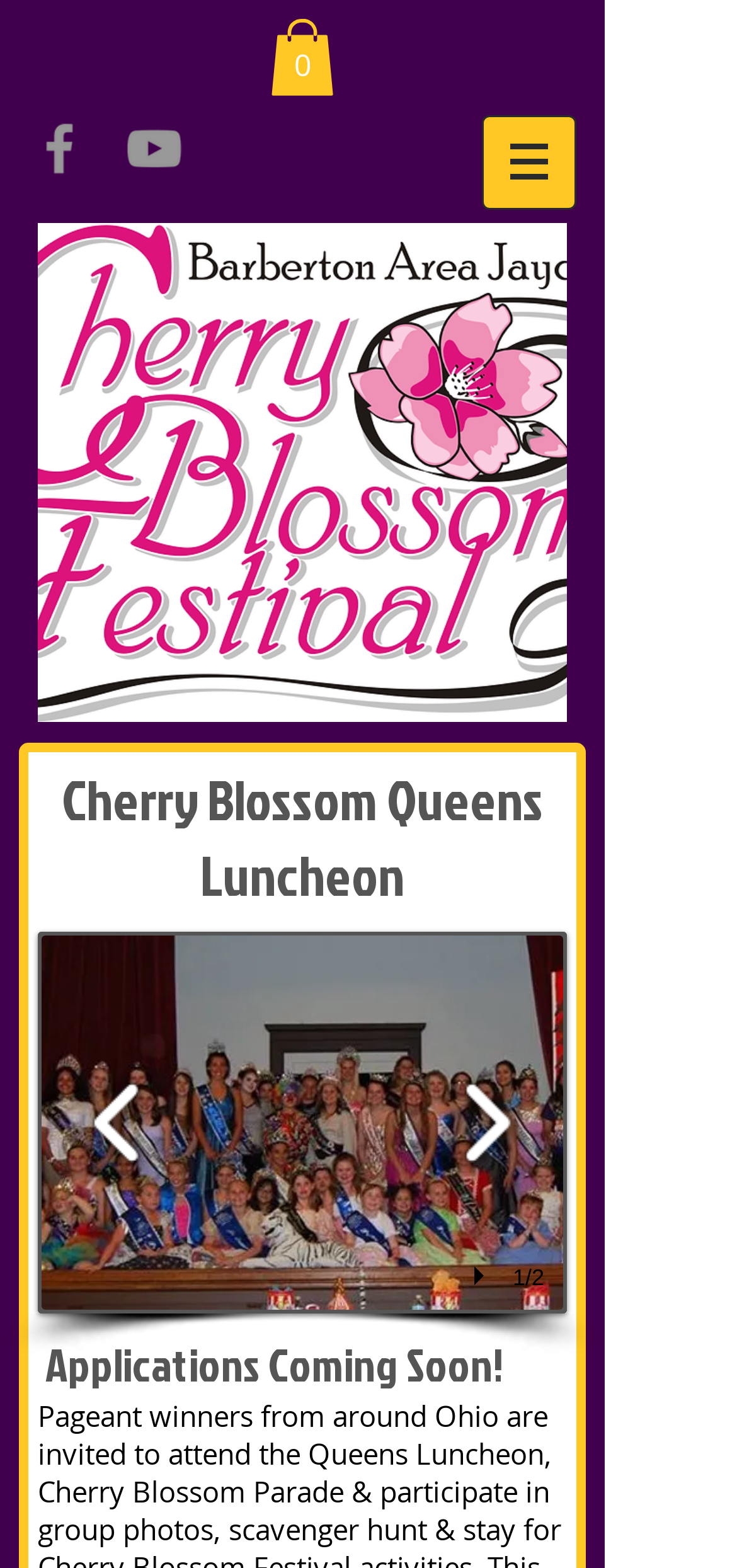For the given element description Toggle navigation, determine the bounding box coordinates of the UI element. The coordinates should follow the format (top-left x, top-left y, bottom-right x, bottom-right y) and be within the range of 0 to 1.

None